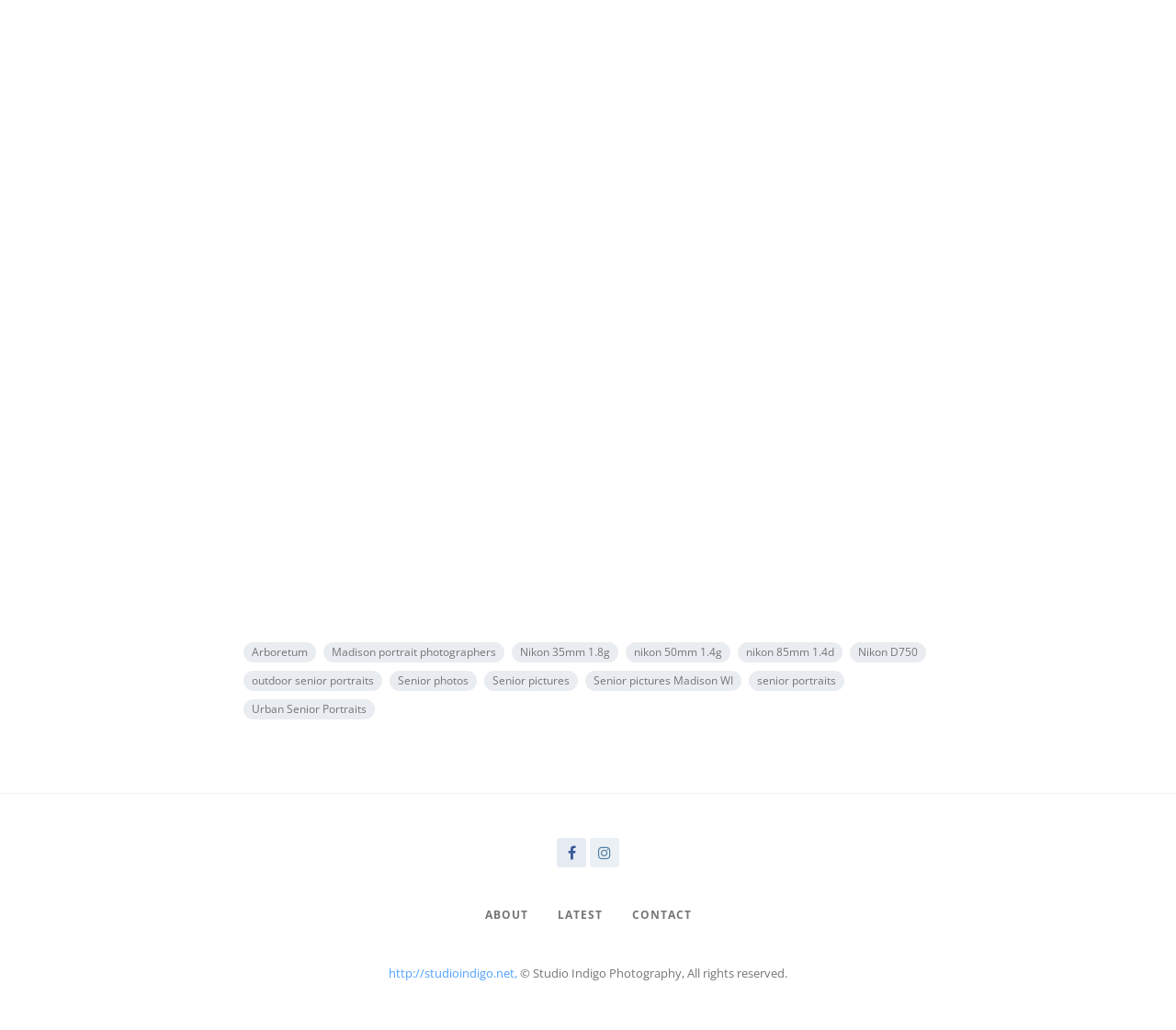Please identify the bounding box coordinates for the region that you need to click to follow this instruction: "Check Senior photos link".

[0.331, 0.651, 0.405, 0.671]